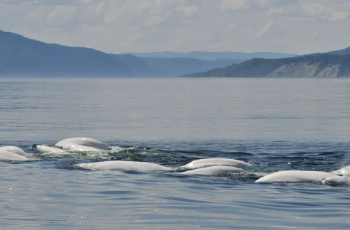Offer an in-depth caption for the image presented.

The image showcases a serene scene of several beluga whales gracefully swimming in tranquil waters. Their distinctive white bodies create a striking contrast against the shimmering blue surface of the water. In the background, rolling hills covered with lush greenery rise against a partly cloudy sky, enhancing the natural beauty of the setting. This captivating moment highlights the serene lifestyle of belugas in their habitat, illustrating their social behavior and adaptability in the marine environment. Such sightings are increasingly common as groups of belugas make their presence known in various estuaries, creating a sense of excitement and wonder for observers. This particular image is featured in the context of a wider discussion about marine life and ecosystems, emphasizing the importance of conservation and awareness of these magnificent creatures.